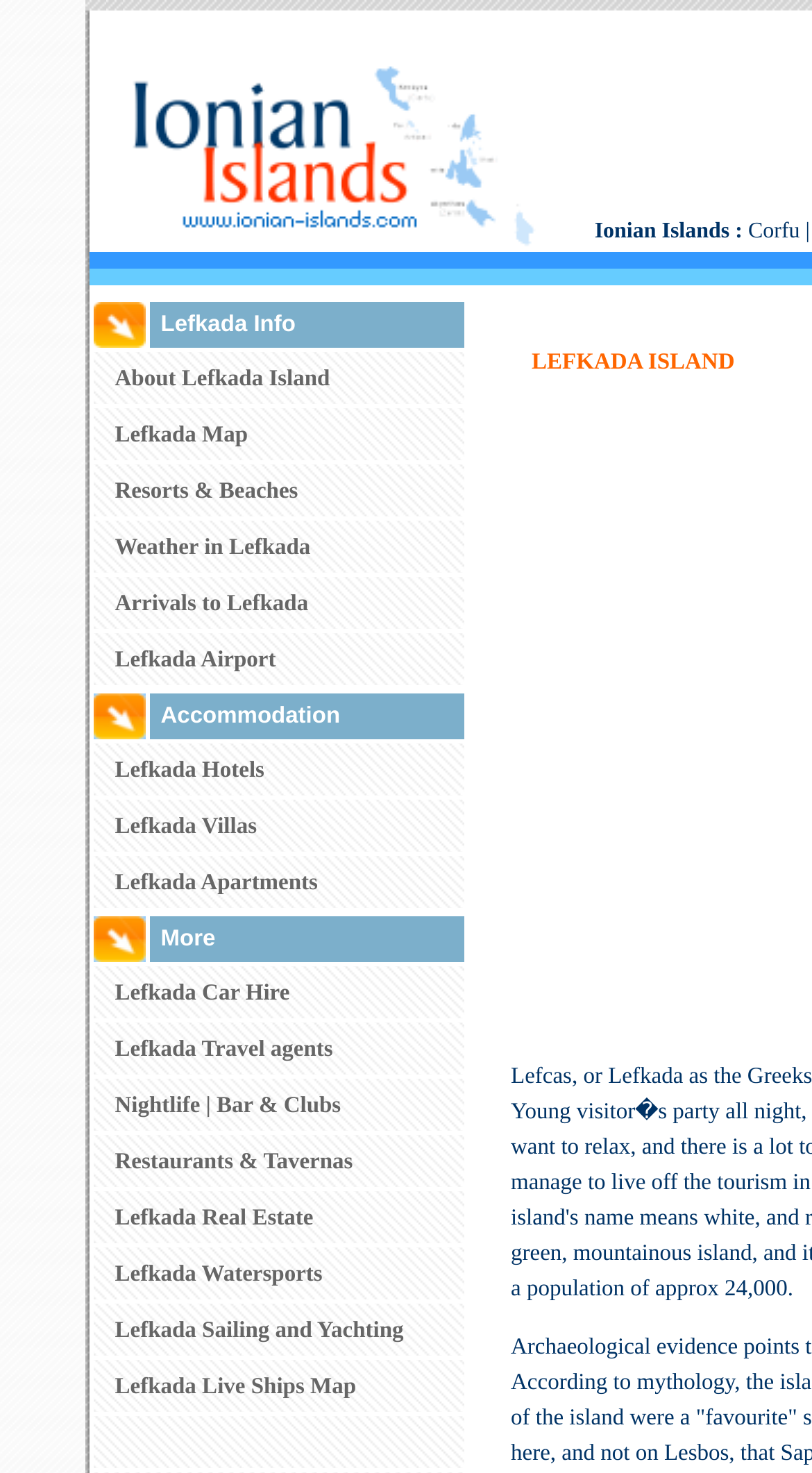Find the bounding box coordinates of the element to click in order to complete the given instruction: "Click on Greece Ionian islands."

[0.111, 0.153, 0.695, 0.177]